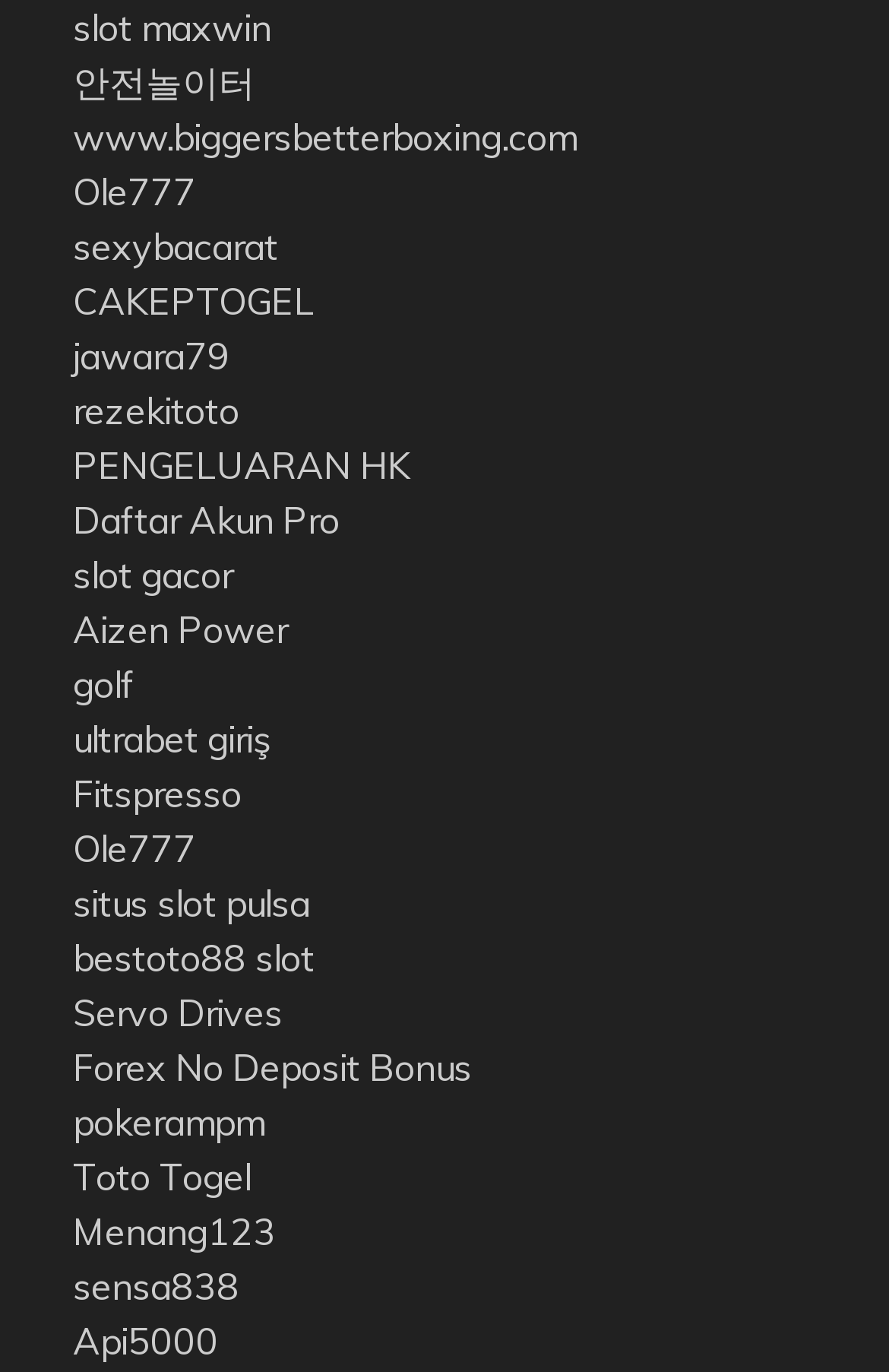Provide the bounding box coordinates for the UI element that is described by this text: "situs slot pulsa". The coordinates should be in the form of four float numbers between 0 and 1: [left, top, right, bottom].

[0.082, 0.642, 0.349, 0.675]